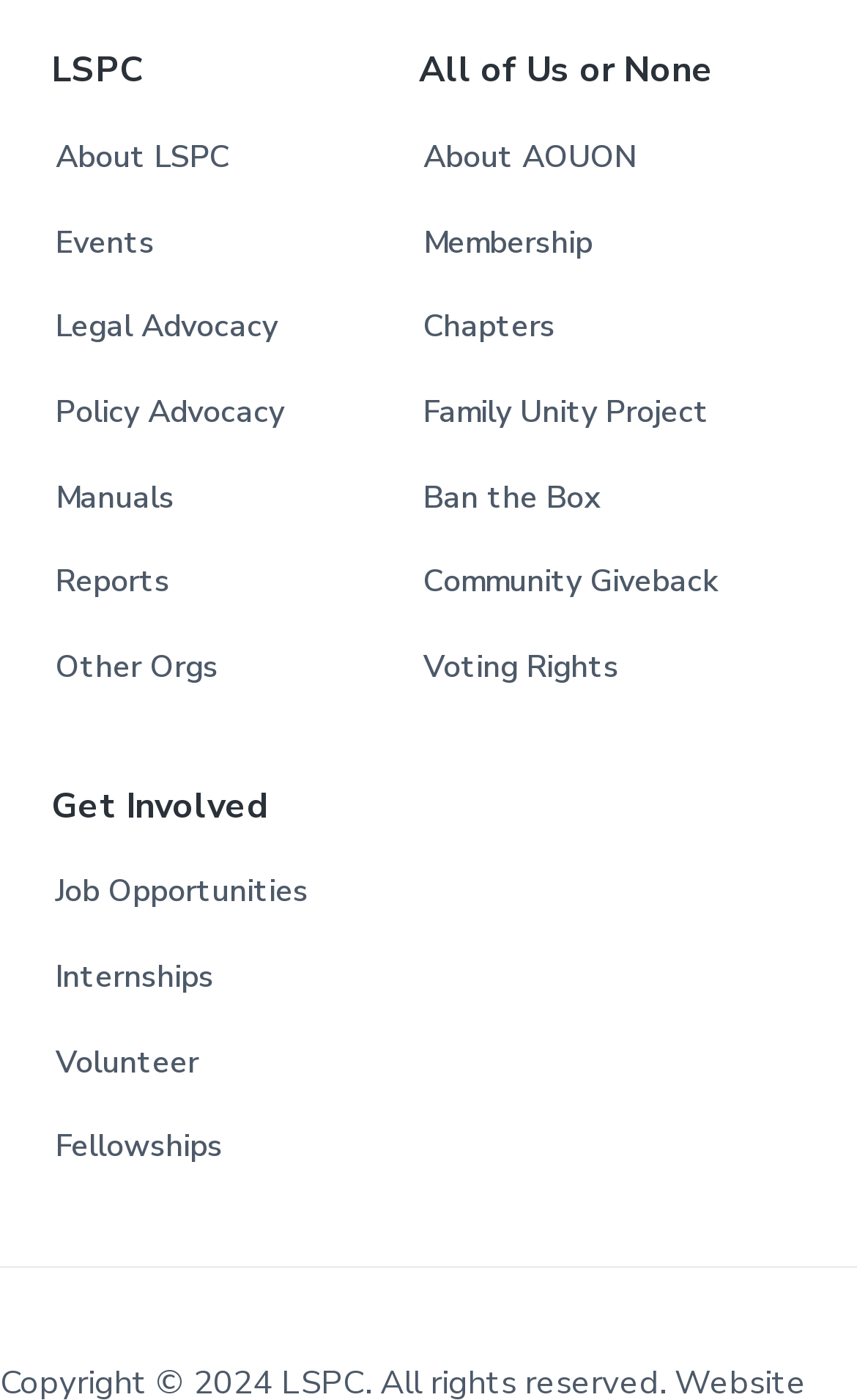Specify the bounding box coordinates of the area to click in order to follow the given instruction: "Learn about LSPC."

[0.06, 0.037, 0.489, 0.068]